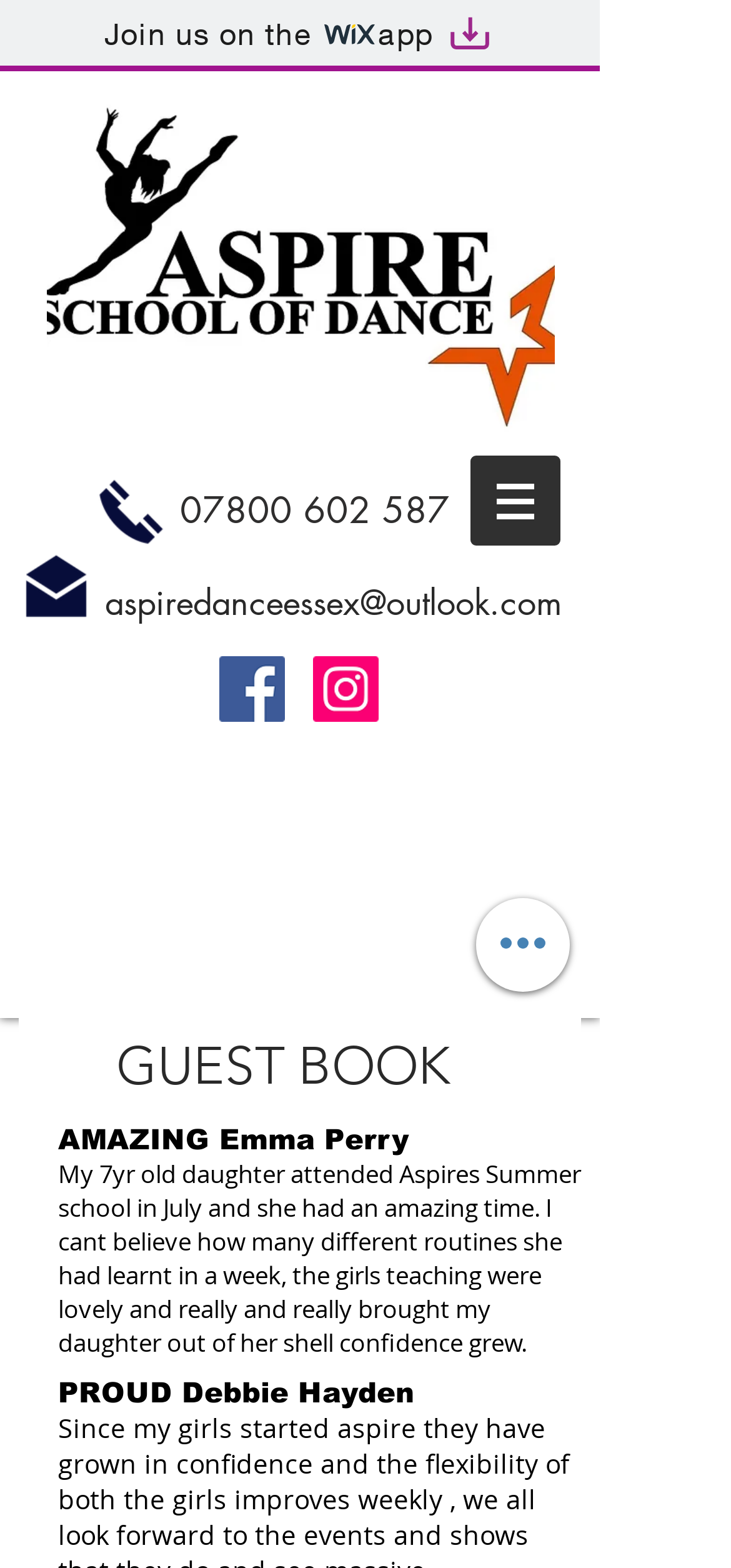What is the phone number on the webpage?
Ensure your answer is thorough and detailed.

I found the phone number by looking at the heading element with the text '07800 602 587' which is also a link. This element is located at the top of the webpage, below the logo.